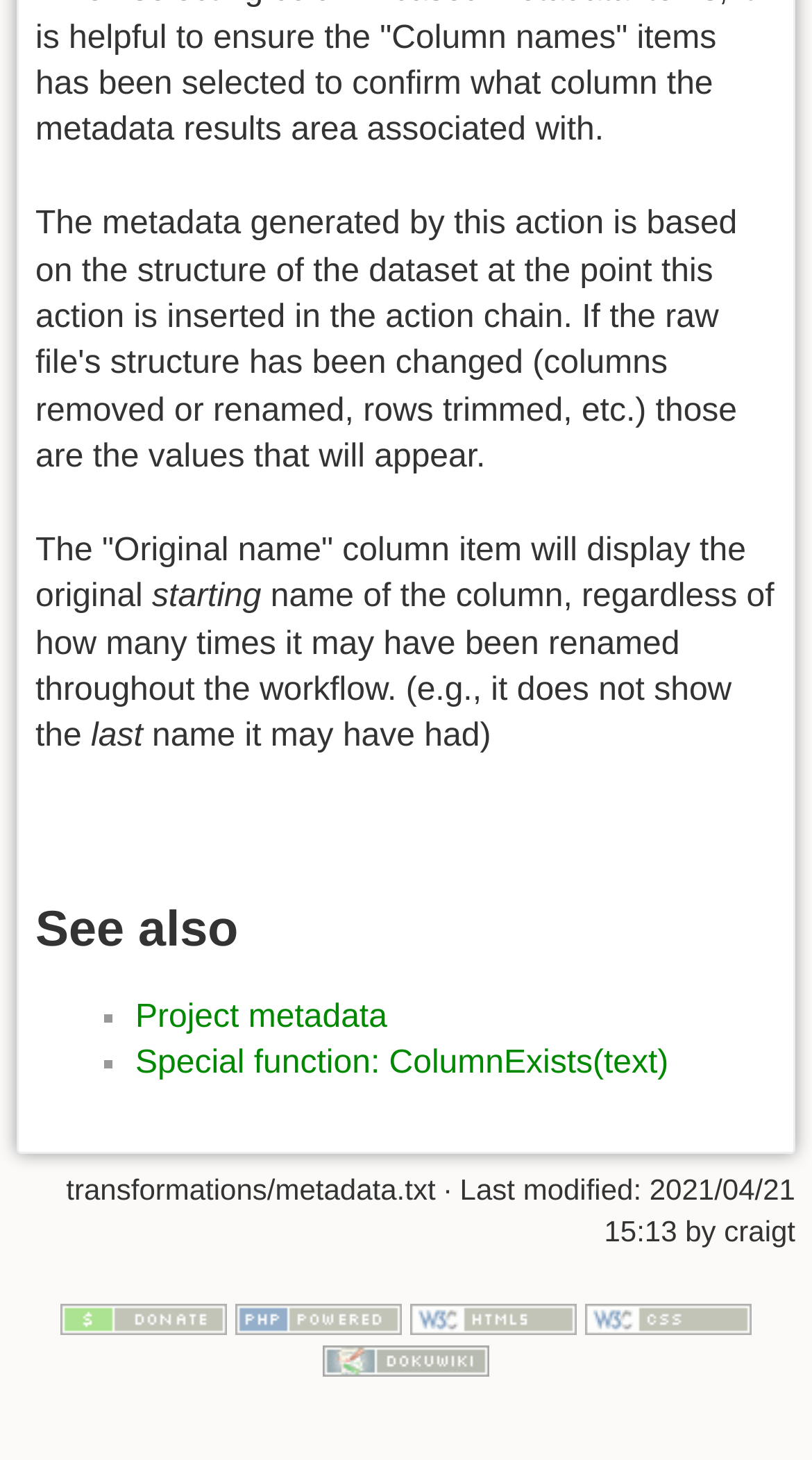Answer the following in one word or a short phrase: 
What is the name of the special function mentioned?

ColumnExists(text)